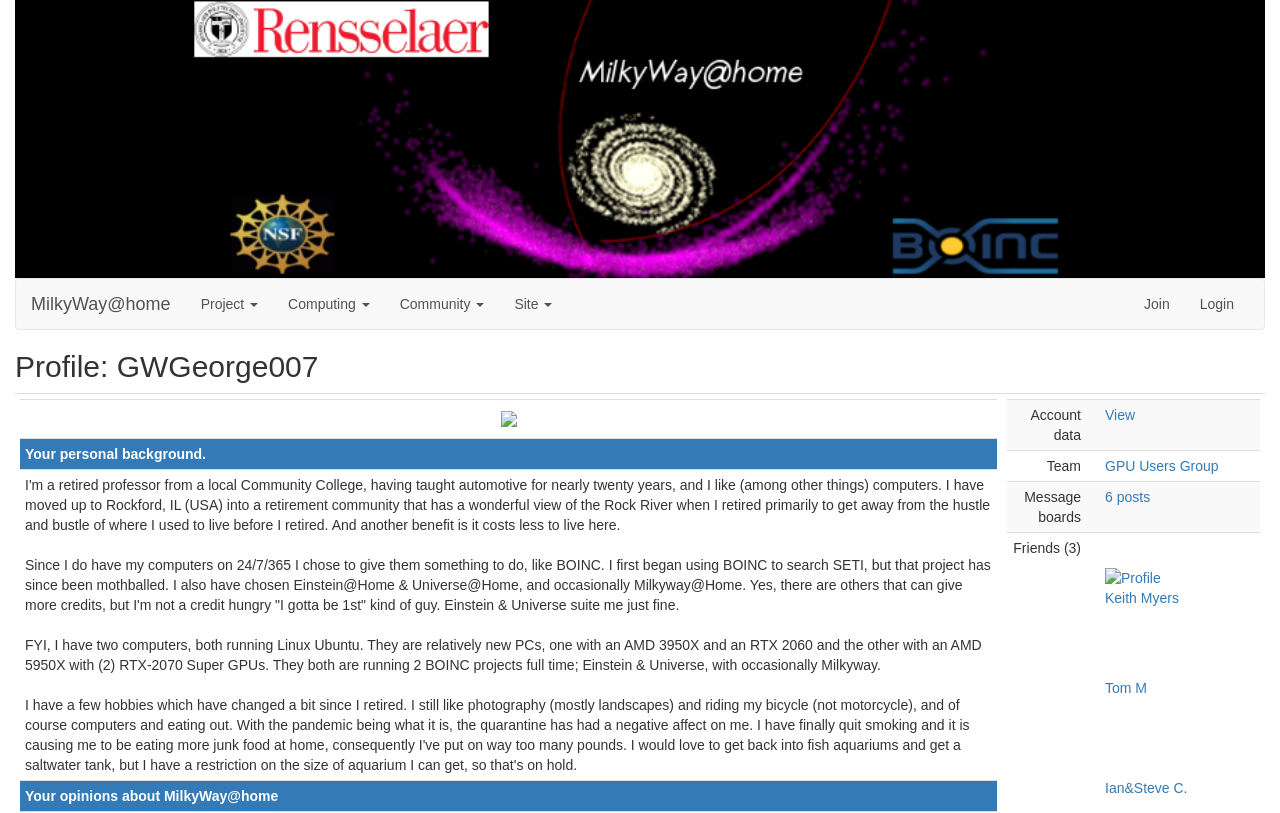Determine the bounding box coordinates of the section I need to click to execute the following instruction: "Read the profile of Keith Myers". Provide the coordinates as four float numbers between 0 and 1, i.e., [left, top, right, bottom].

[0.863, 0.7, 0.907, 0.72]